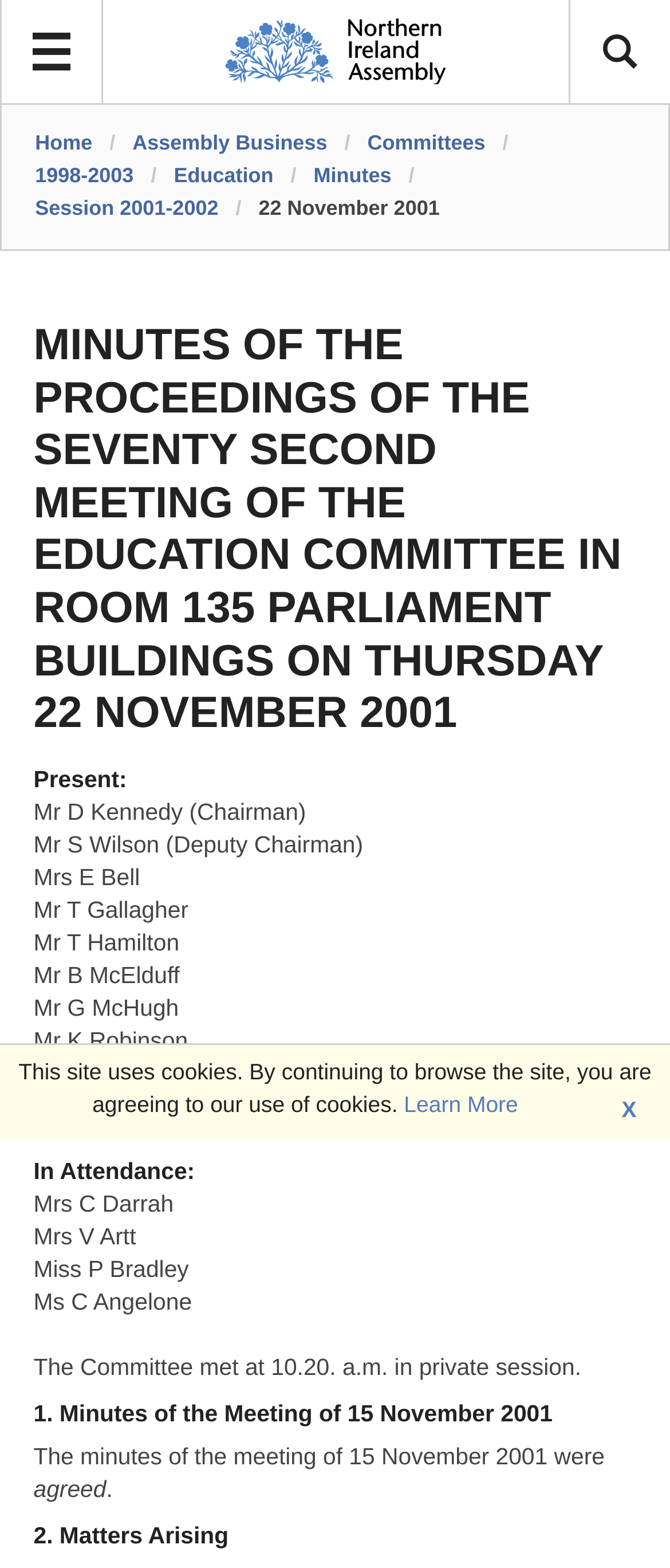Determine the bounding box coordinates of the element's region needed to click to follow the instruction: "view assembly business". Provide these coordinates as four float numbers between 0 and 1, formatted as [left, top, right, bottom].

[0.198, 0.083, 0.488, 0.099]